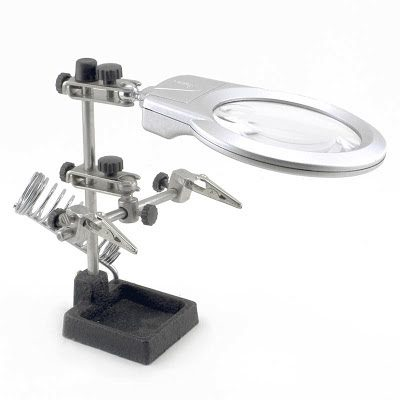Break down the image into a detailed narrative.

The image showcases a Helping Hands magnifier, a specialized tool designed to assist in intricate tasks such as soldering. The device features a sturdy base with adjustable arms and clips, allowing users to securely hold small items in place. Prominently, it includes a large magnifying glass that enhances visibility, enabling precision and accuracy during detailed work. This hands-free apparatus is particularly beneficial for electronics enthusiasts, hobbyists, and professionals, facilitating efficient handling of delicate components. The Helping Hands magnifier exemplifies practicality and innovation in the realm of DIY electronics and craftsmanship.